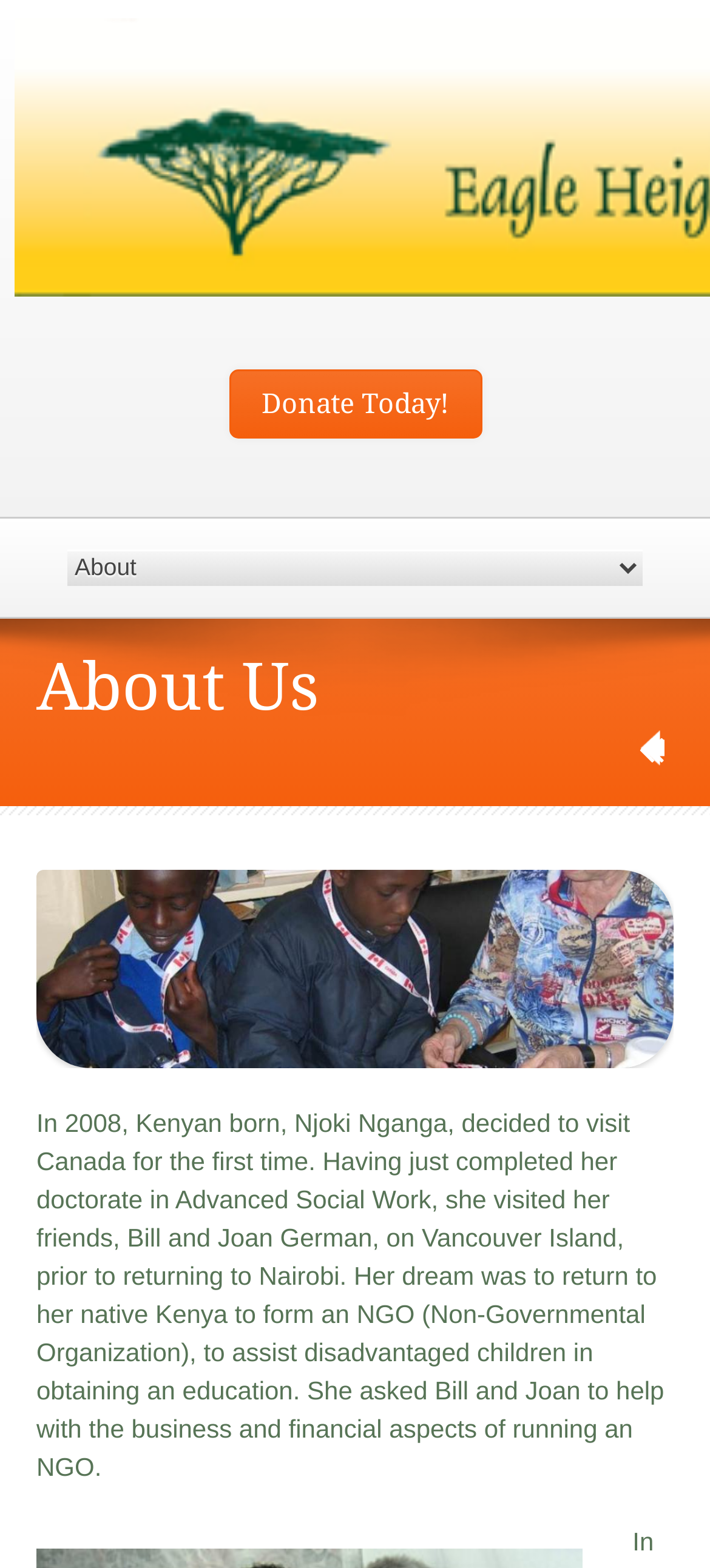What is the name of the person who visited Canada?
Offer a detailed and full explanation in response to the question.

Based on the text on the webpage, it is mentioned that 'In 2008, Kenyan born, Njoki Nganga, decided to visit Canada for the first time.' Therefore, the name of the person who visited Canada is Njoki Nganga.